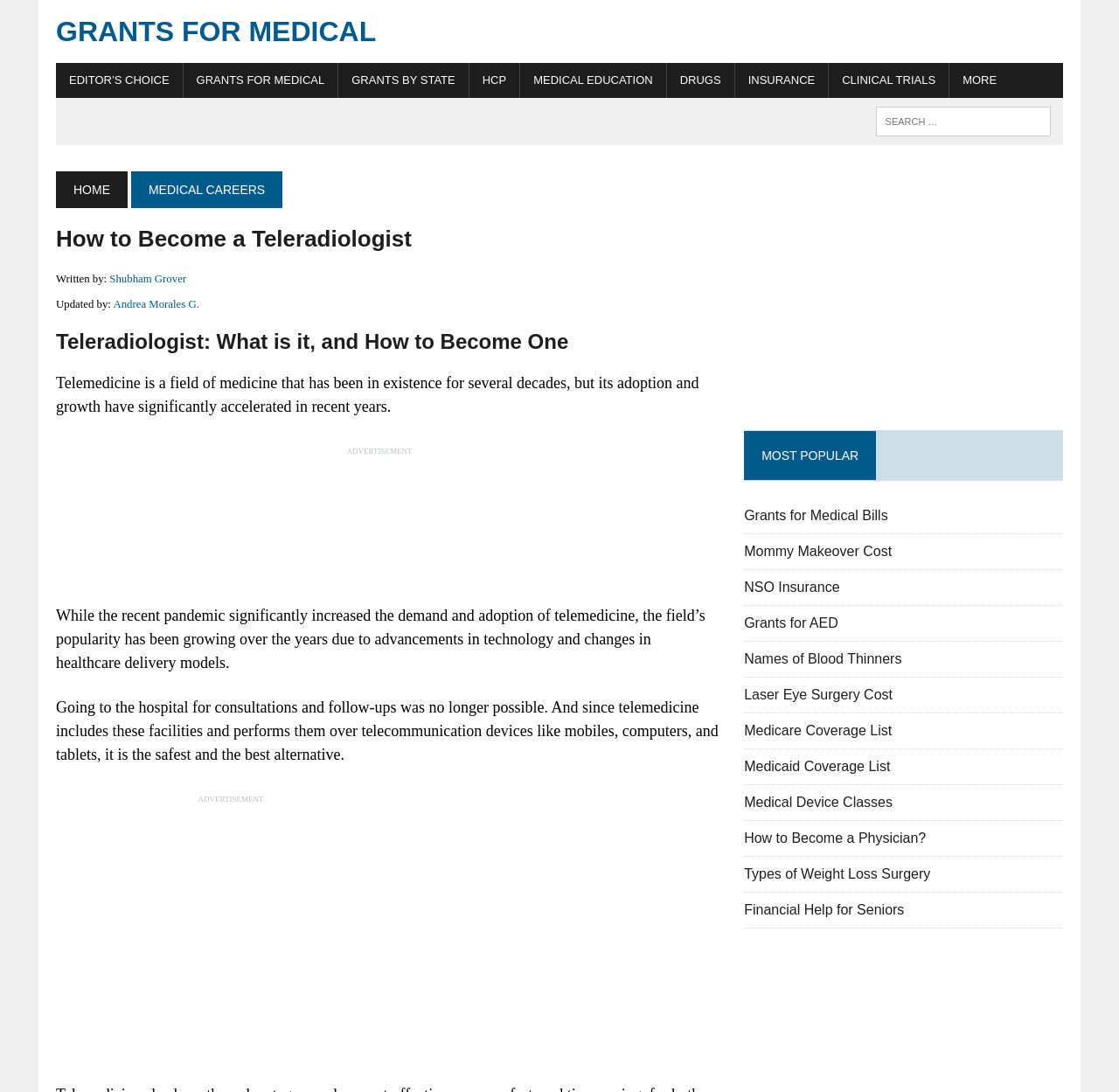Please identify the bounding box coordinates of the element's region that needs to be clicked to fulfill the following instruction: "Learn about teleradiology". The bounding box coordinates should consist of four float numbers between 0 and 1, i.e., [left, top, right, bottom].

[0.05, 0.207, 0.642, 0.232]